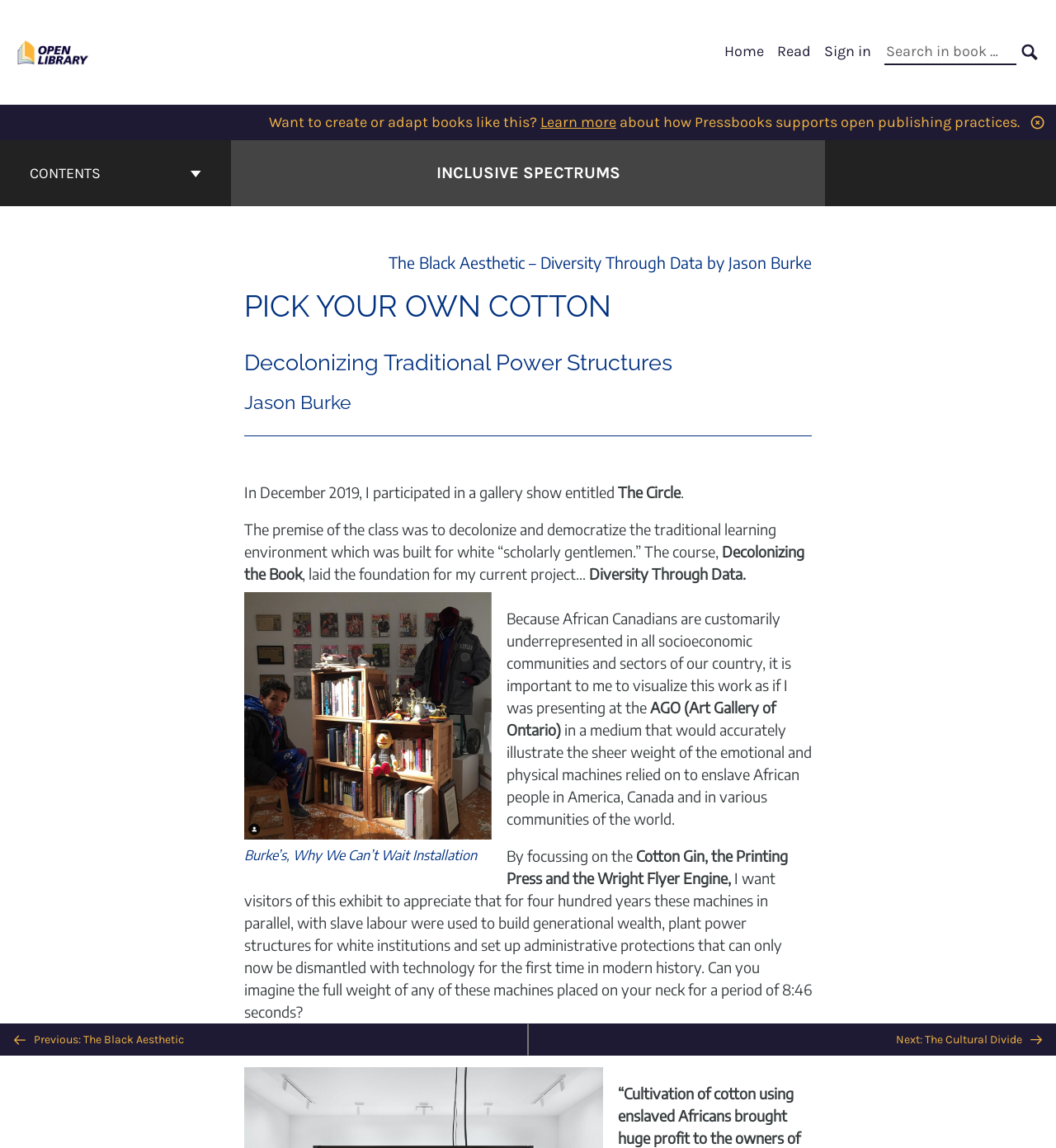Identify the bounding box coordinates for the UI element described as: "Krypto Deutsch". The coordinates should be provided as four floats between 0 and 1: [left, top, right, bottom].

None